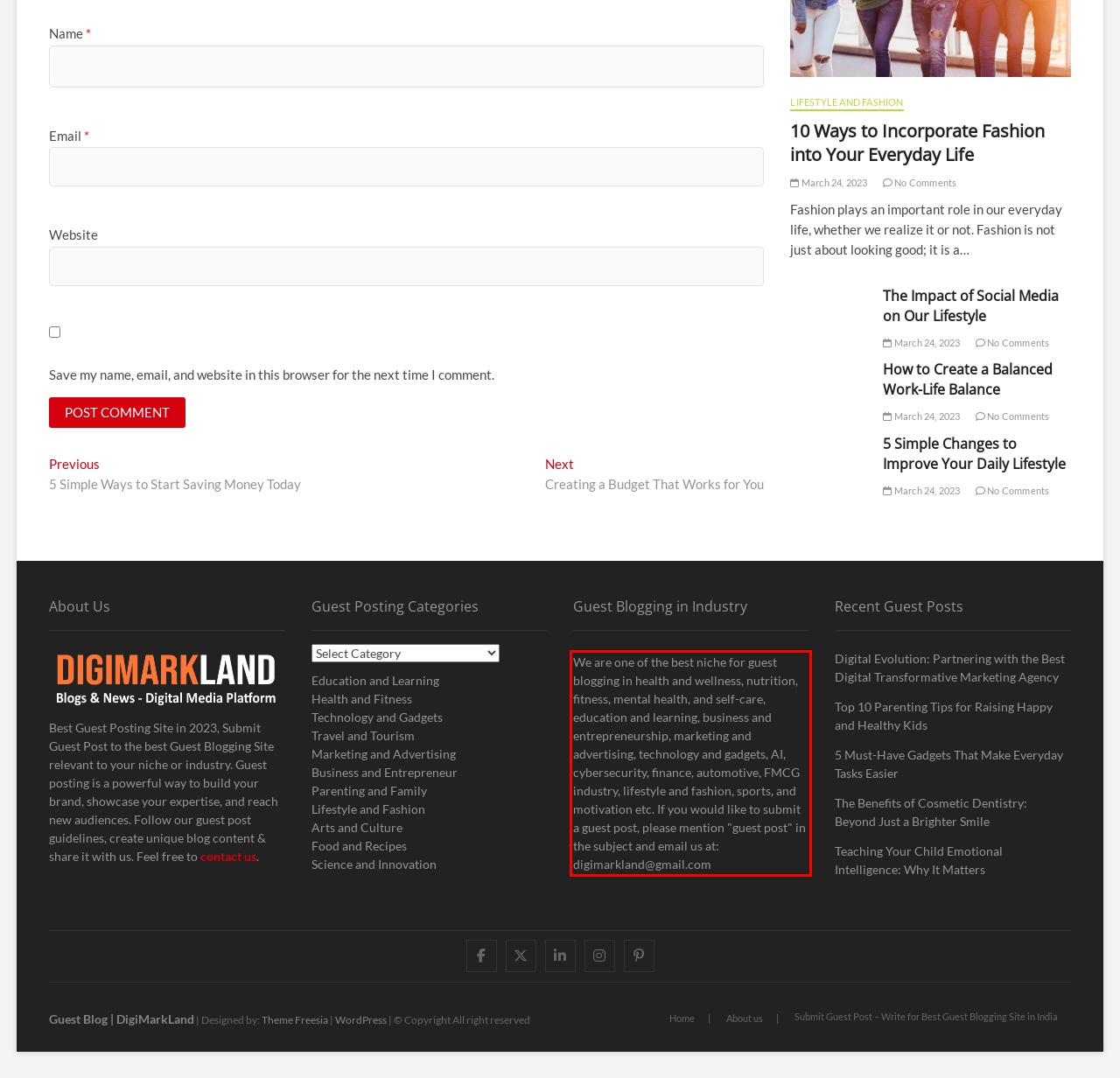Using OCR, extract the text content found within the red bounding box in the given webpage screenshot.

We are one of the best niche for guest blogging in health and wellness, nutrition, fitness, mental health, and self-care, education and learning, business and entrepreneurship, marketing and advertising, technology and gadgets, AI, cybersecurity, finance, automotive, FMCG industry, lifestyle and fashion, sports, and motivation etc. If you would like to submit a guest post, please mention "guest post" in the subject and email us at: digimarkland@gmail.com